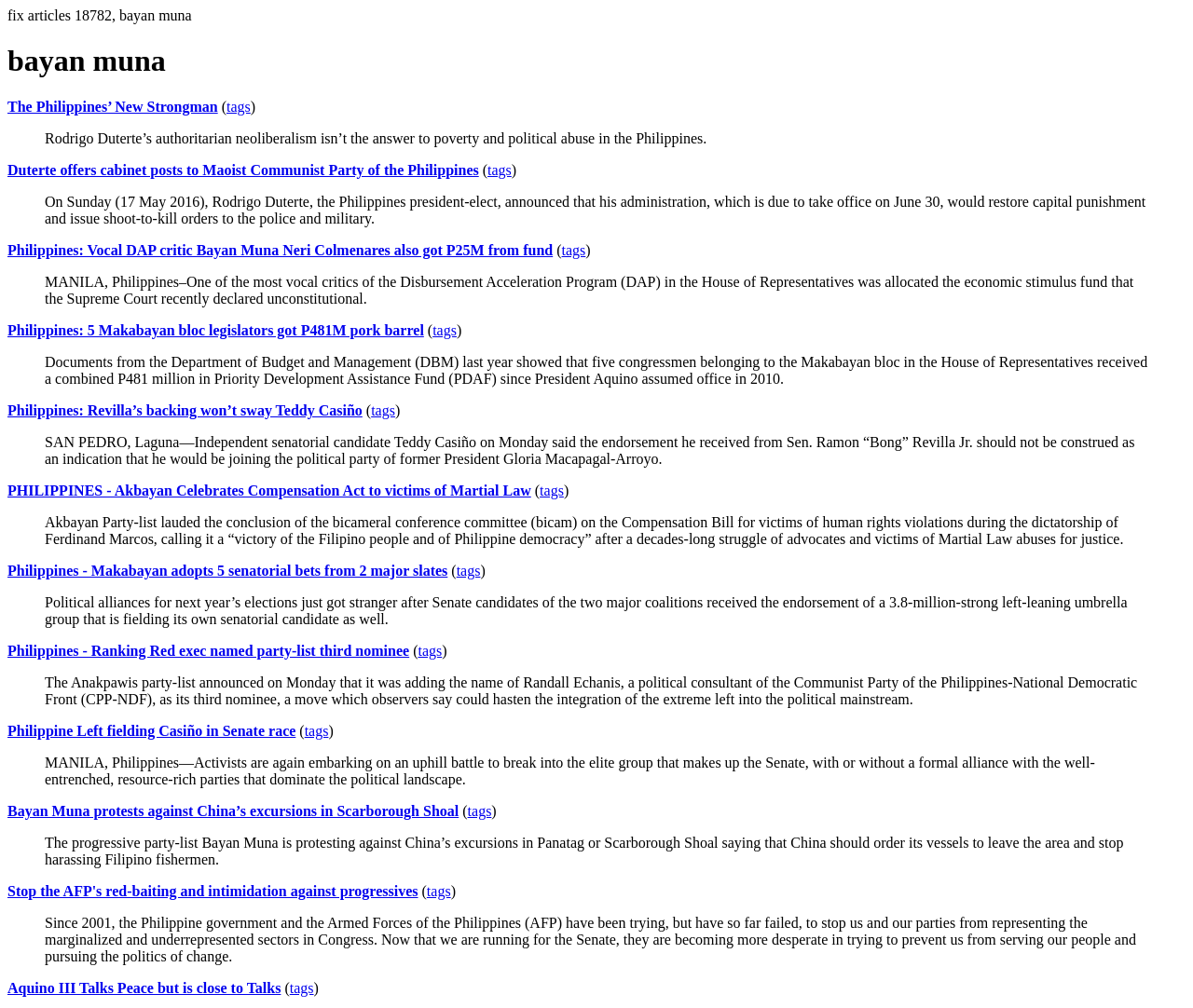What is the topic of the article with the sentence 'Rodrigo Duterte’s authoritarian neoliberalism isn’t the answer to poverty and political abuse in the Philippines.'? Using the information from the screenshot, answer with a single word or phrase.

Rodrigo Duterte